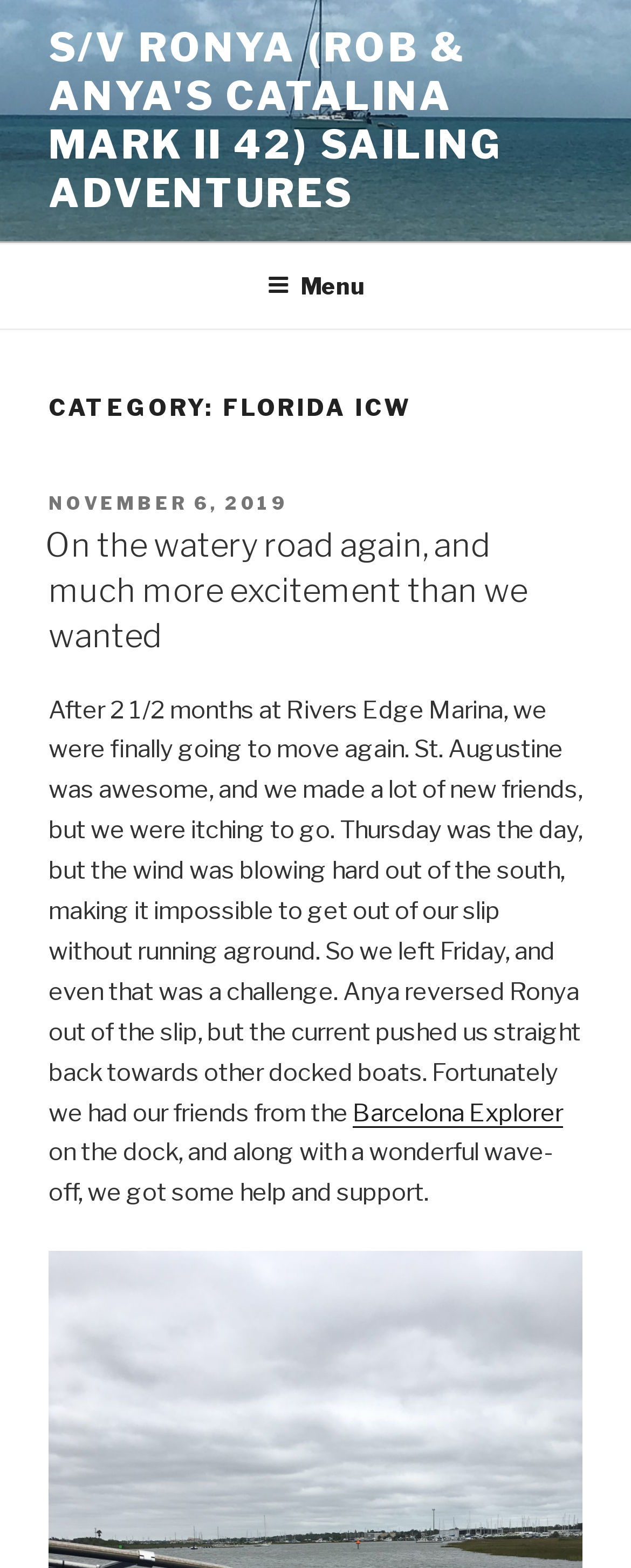Elaborate on the information and visuals displayed on the webpage.

The webpage is about the sailing adventures of S/V Ronya, a Catalina Mark II 42 sailboat owned by Rob and Anya. At the top of the page, there is a link to "Skip to content" and an image of the sailboat. Below the image, there is a link to the website's title, "S/V RONYA (ROB & ANYA'S CATALINA MARK II 42) SAILING ADVENTURES".

On the top right side of the page, there is a navigation menu labeled "Top Menu" with a button to expand or collapse it. Below the navigation menu, there is a heading that categorizes the content as "FLORIDA ICW".

Under the category heading, there is a header section that contains a post date, "NOVEMBER 6, 2019", and a heading that summarizes the post, "On the watery road again, and much more excitement than we wanted". The post content is a descriptive text that talks about the sailboat's journey, including the challenges they faced when leaving the marina. The text also mentions their friends from the "Barcelona Explorer" who helped them.

There are two links within the post content, one to the post title and another to the "Barcelona Explorer" website. The post content takes up most of the page, with the navigation menu and category heading at the top.